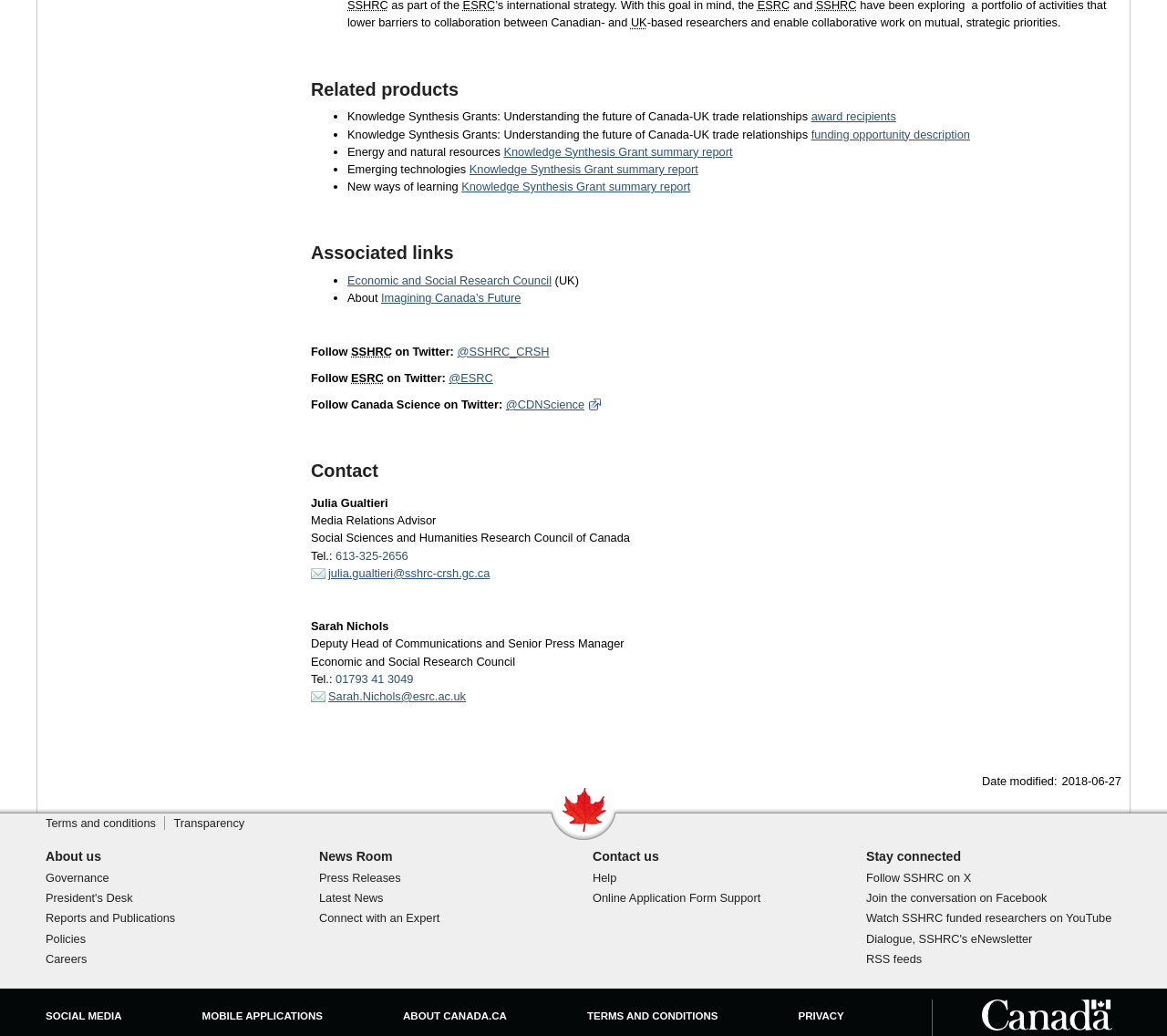What is the purpose of the 'Knowledge Synthesis Grants'?
Please use the image to provide a one-word or short phrase answer.

Understanding the future of Canada-UK trade relationships